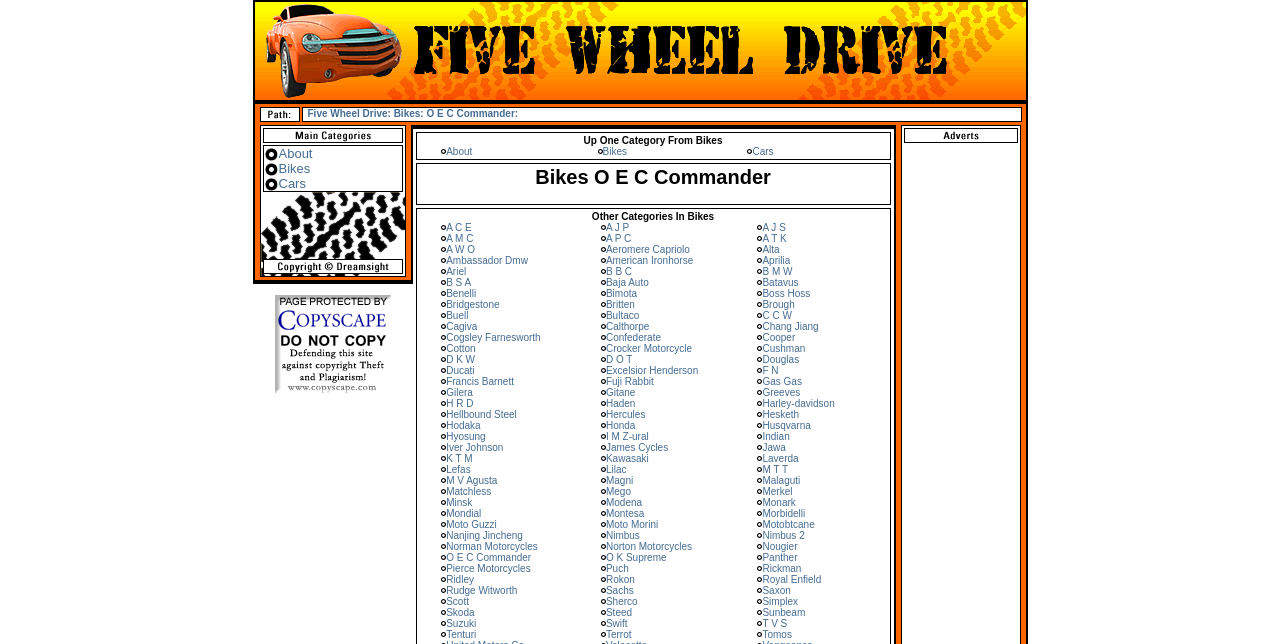Provide the bounding box coordinates of the area you need to click to execute the following instruction: "Click on the 'Cars' link".

[0.218, 0.273, 0.239, 0.297]